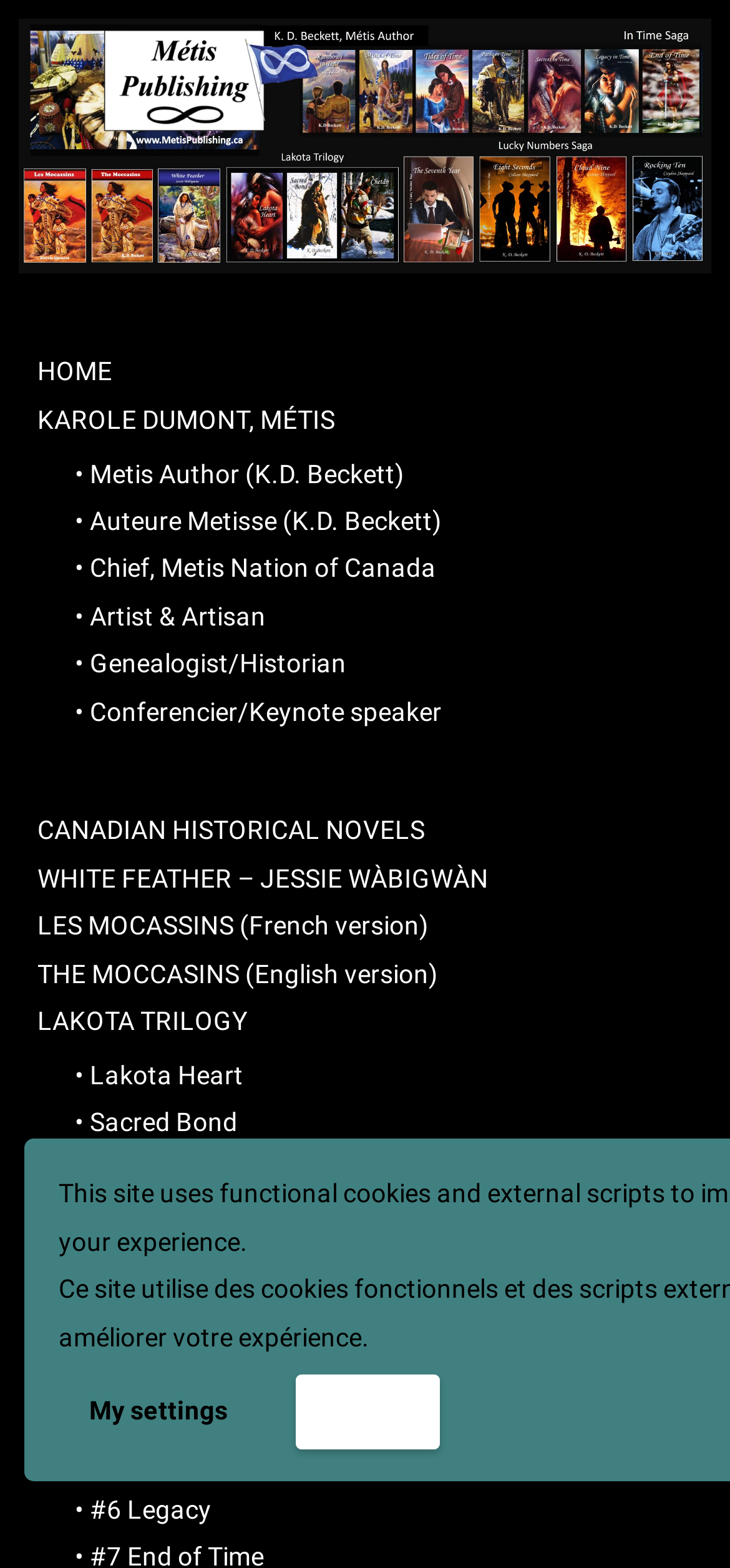Determine the bounding box coordinates of the clickable region to execute the instruction: "View 'WHITE FEATHER – JESSIE WÀBIGWÀN' novel". The coordinates should be four float numbers between 0 and 1, denoted as [left, top, right, bottom].

[0.051, 0.55, 0.669, 0.569]